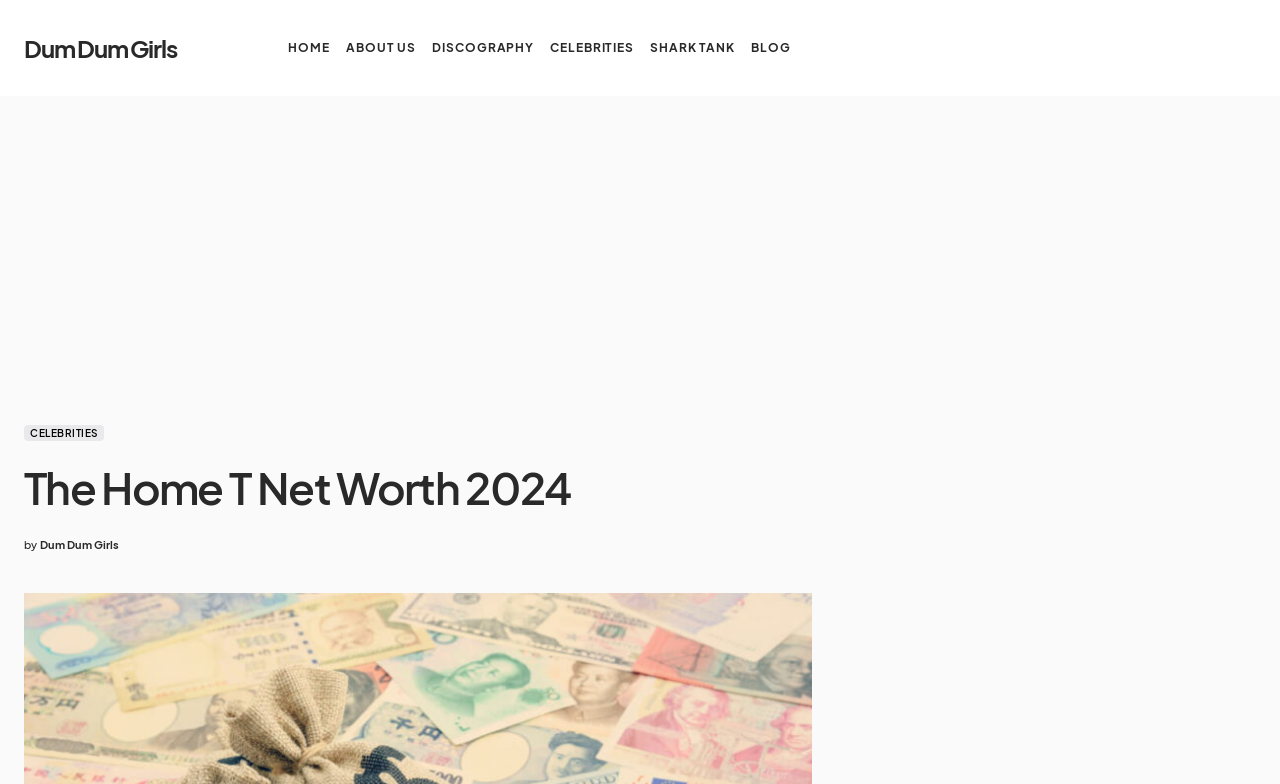What is the text next to the 'Dum Dum Girls' link? Observe the screenshot and provide a one-word or short phrase answer.

by